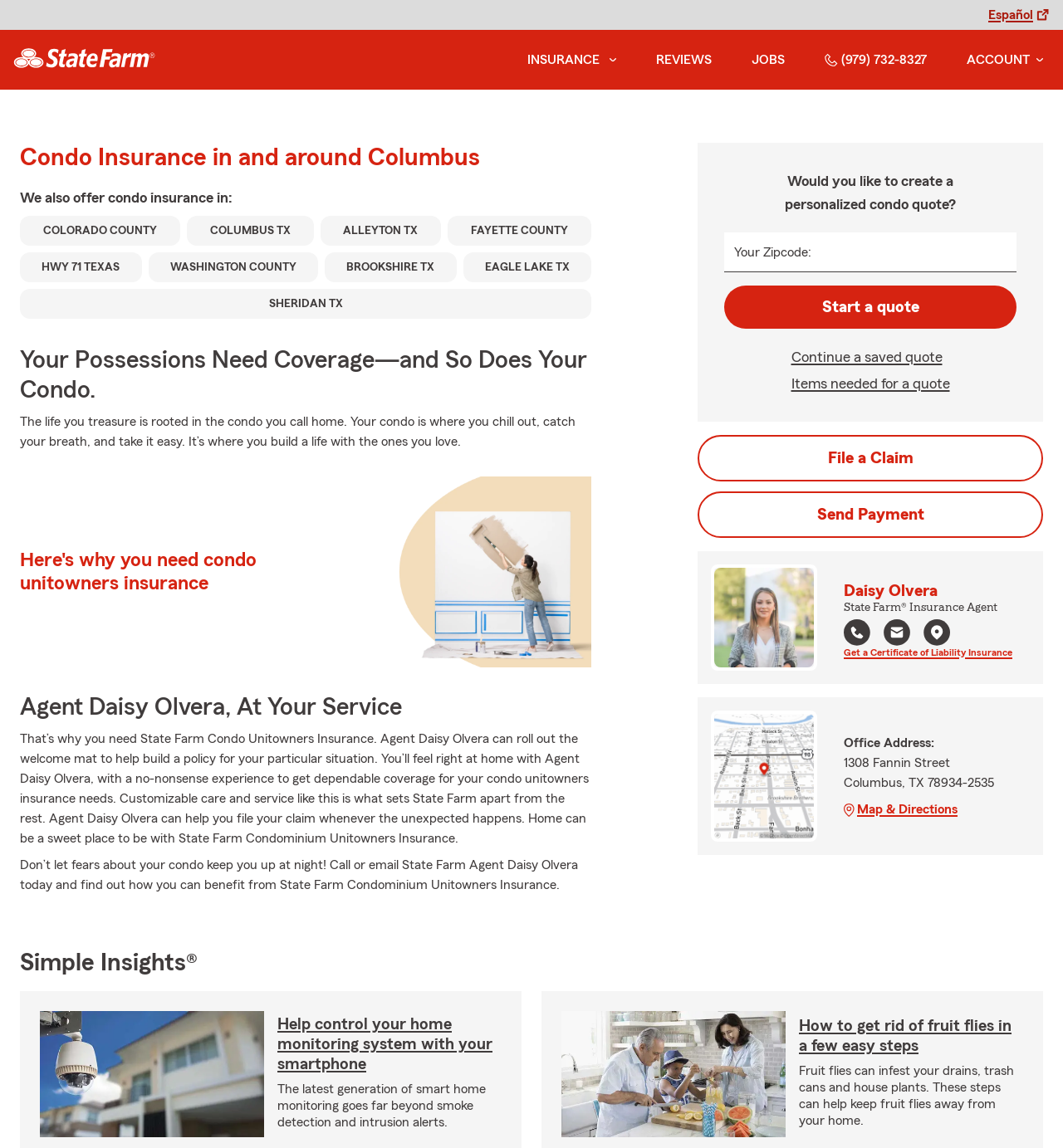Identify the bounding box of the UI element that matches this description: "aria-label="Reddit"".

None